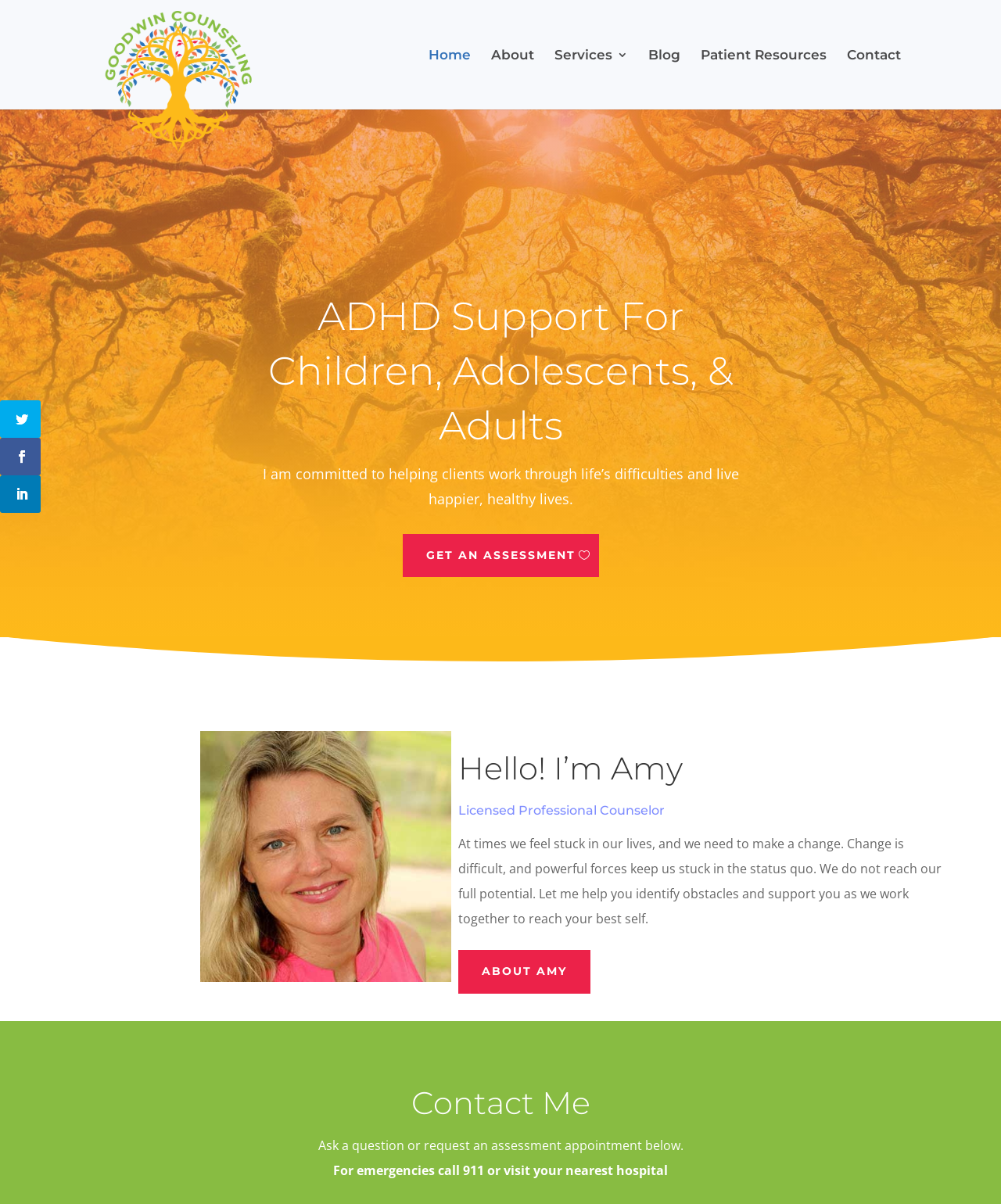Articulate a detailed summary of the webpage's content and design.

The webpage is for Goodwin Counseling, a counseling service. At the top left, there is a logo image of Goodwin Counseling, accompanied by a link with the same name. 

To the right of the logo, there is a navigation menu consisting of six links: Home, About, Services 3, Blog, Patient Resources, and Contact. These links are aligned horizontally and are positioned near the top of the page.

Below the navigation menu, there is a search bar that spans almost the entire width of the page. 

The main content of the page is divided into several sections. The first section has a heading that reads "ADHD Support For Children, Adolescents, & Adults" and is positioned near the top center of the page. Below this heading, there is a paragraph of text that describes the counselor's commitment to helping clients.

To the right of this section, there is a call-to-action link that reads "GET AN ASSESSMENT" and is positioned near the middle of the page. 

Below this link, there is a section that introduces the counselor, Amy. This section has two headings: "Hello! I’m Amy" and "Licensed Professional Counselor". Below these headings, there is a paragraph of text that describes the counselor's approach to helping clients.

To the right of this section, there is a link that reads "ABOUT AMY 5" and is positioned near the bottom of the page. 

At the bottom left of the page, there is a section with a heading that reads "Contact Me". Below this heading, there is a paragraph of text that invites users to ask a question or request an assessment appointment. There is also a note that provides emergency contact information.

Finally, at the top left corner of the page, there are three social media links represented by icons.